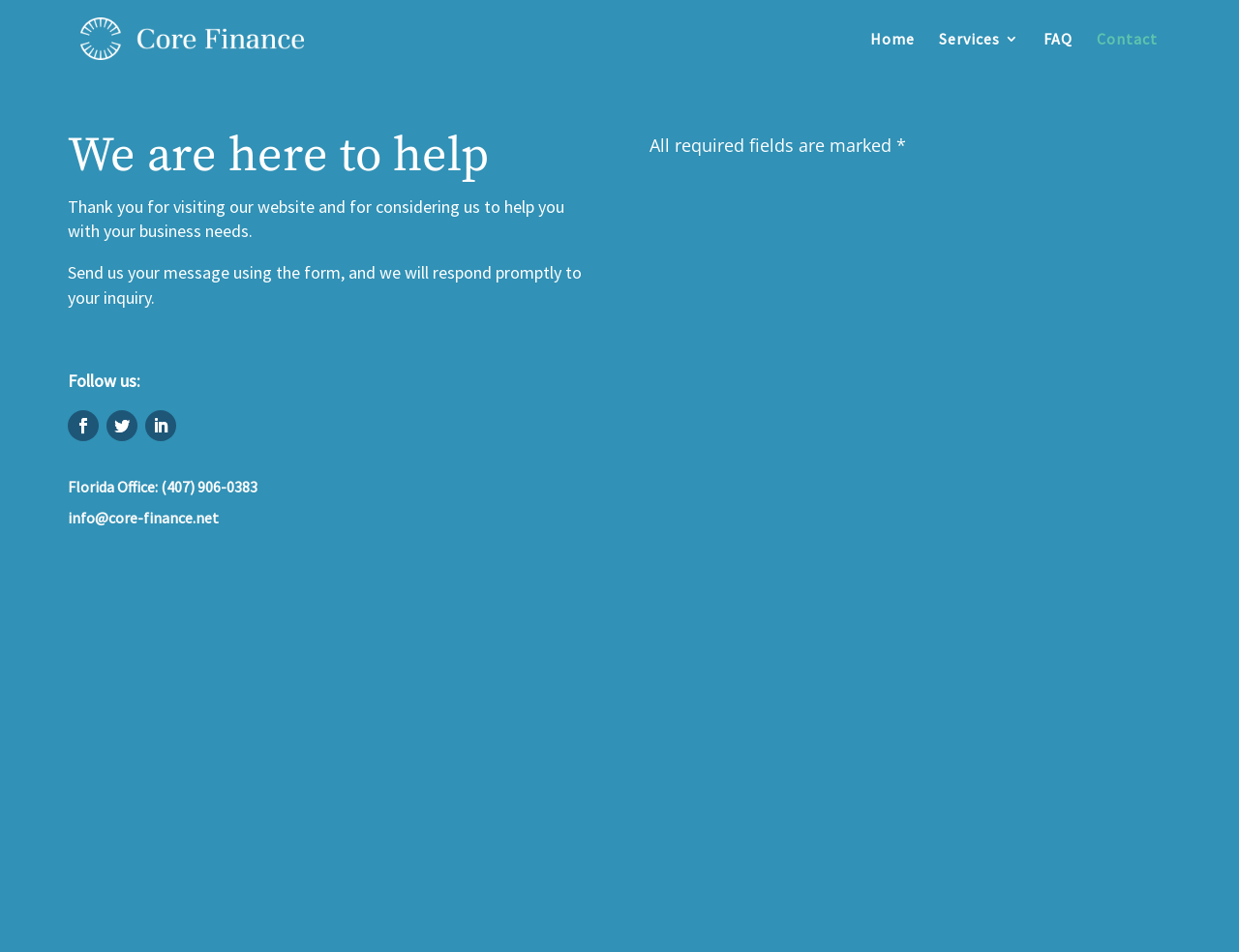Locate the bounding box coordinates of the element that should be clicked to execute the following instruction: "Follow Core Finance on social media".

[0.055, 0.431, 0.08, 0.464]